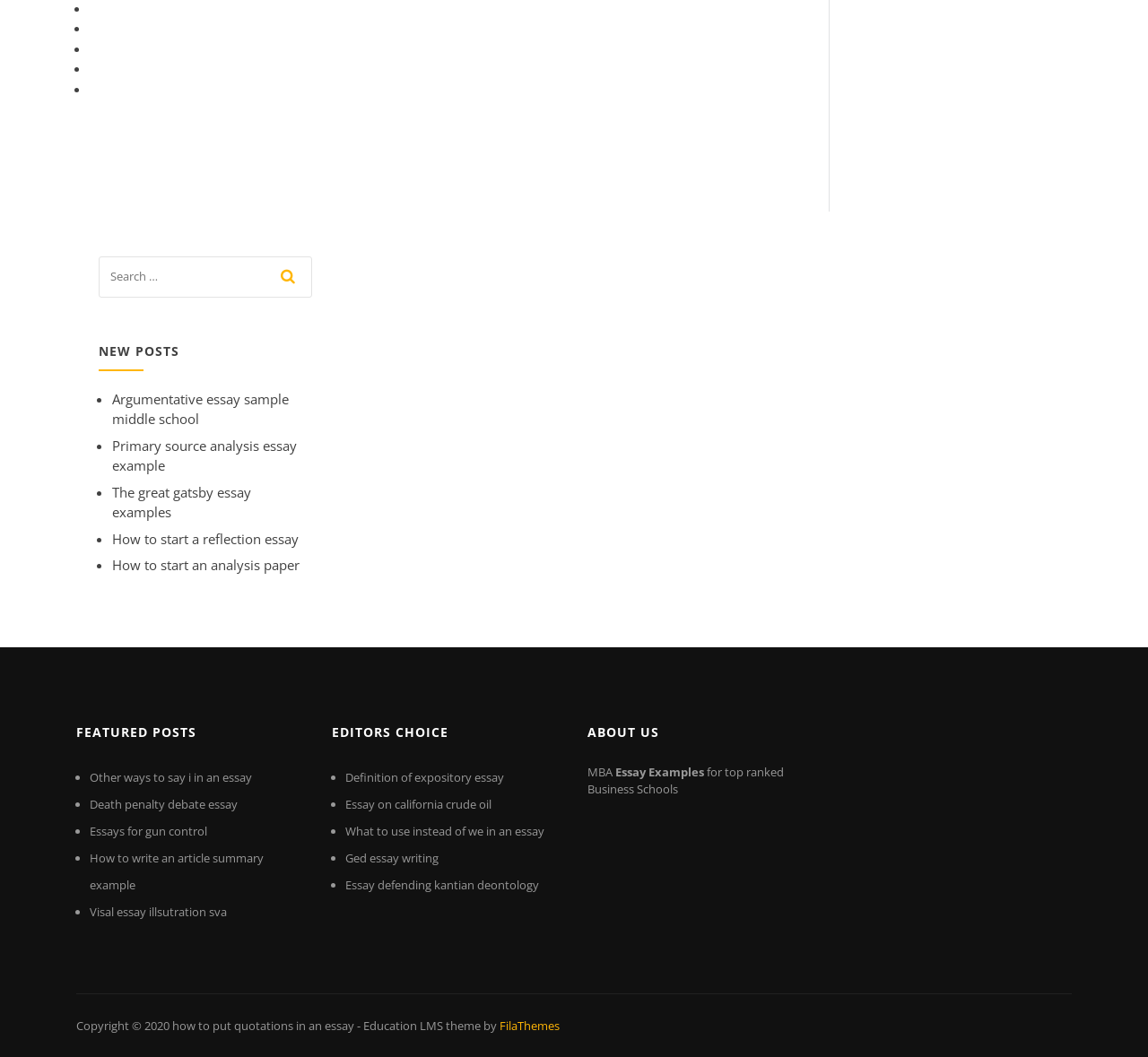Identify and provide the bounding box coordinates of the UI element described: "aria-label="More information" title="More information"". The coordinates should be formatted as [left, top, right, bottom], with each number being a float between 0 and 1.

None